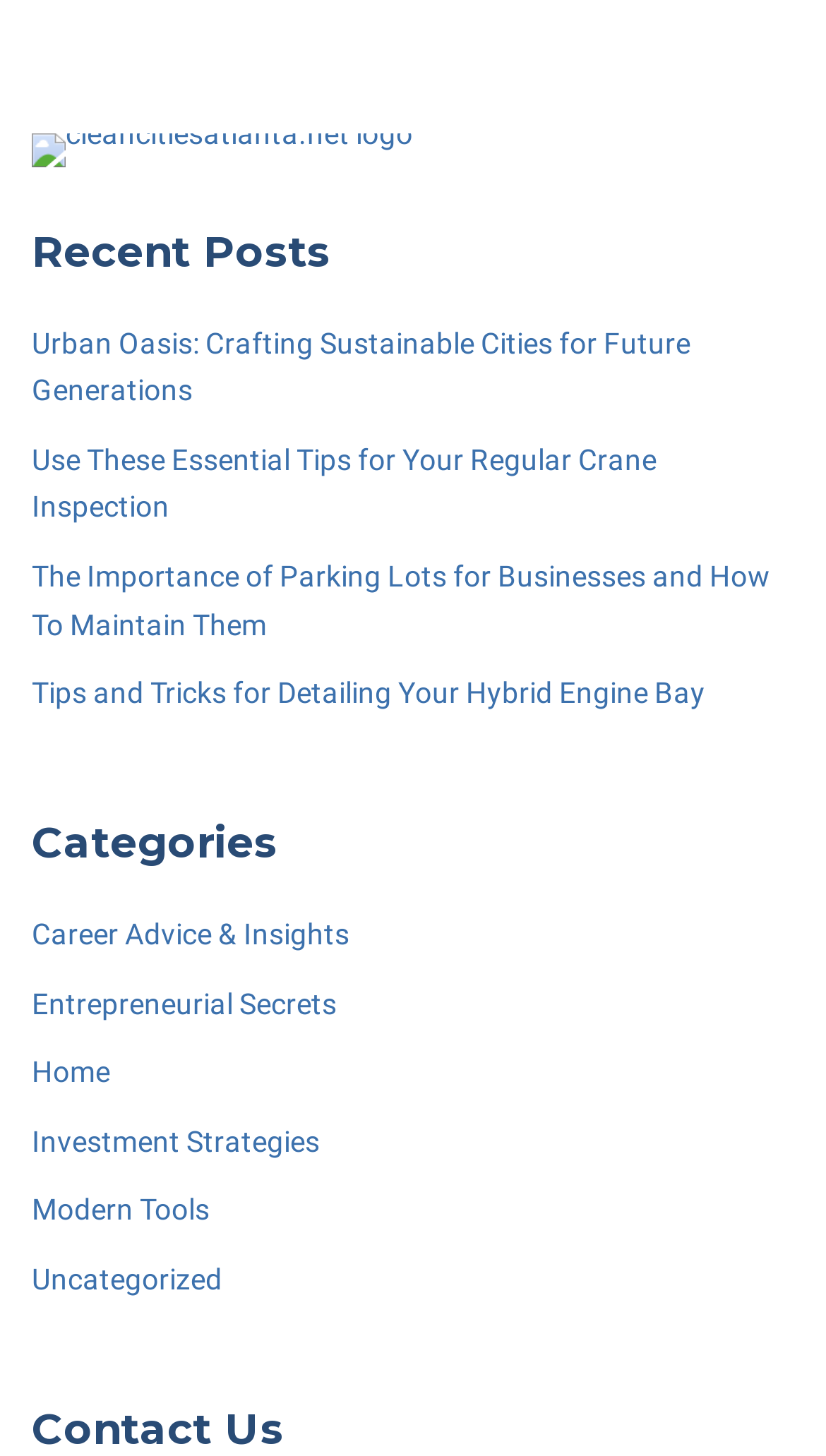Please mark the clickable region by giving the bounding box coordinates needed to complete this instruction: "read Urban Oasis article".

[0.038, 0.223, 0.836, 0.28]